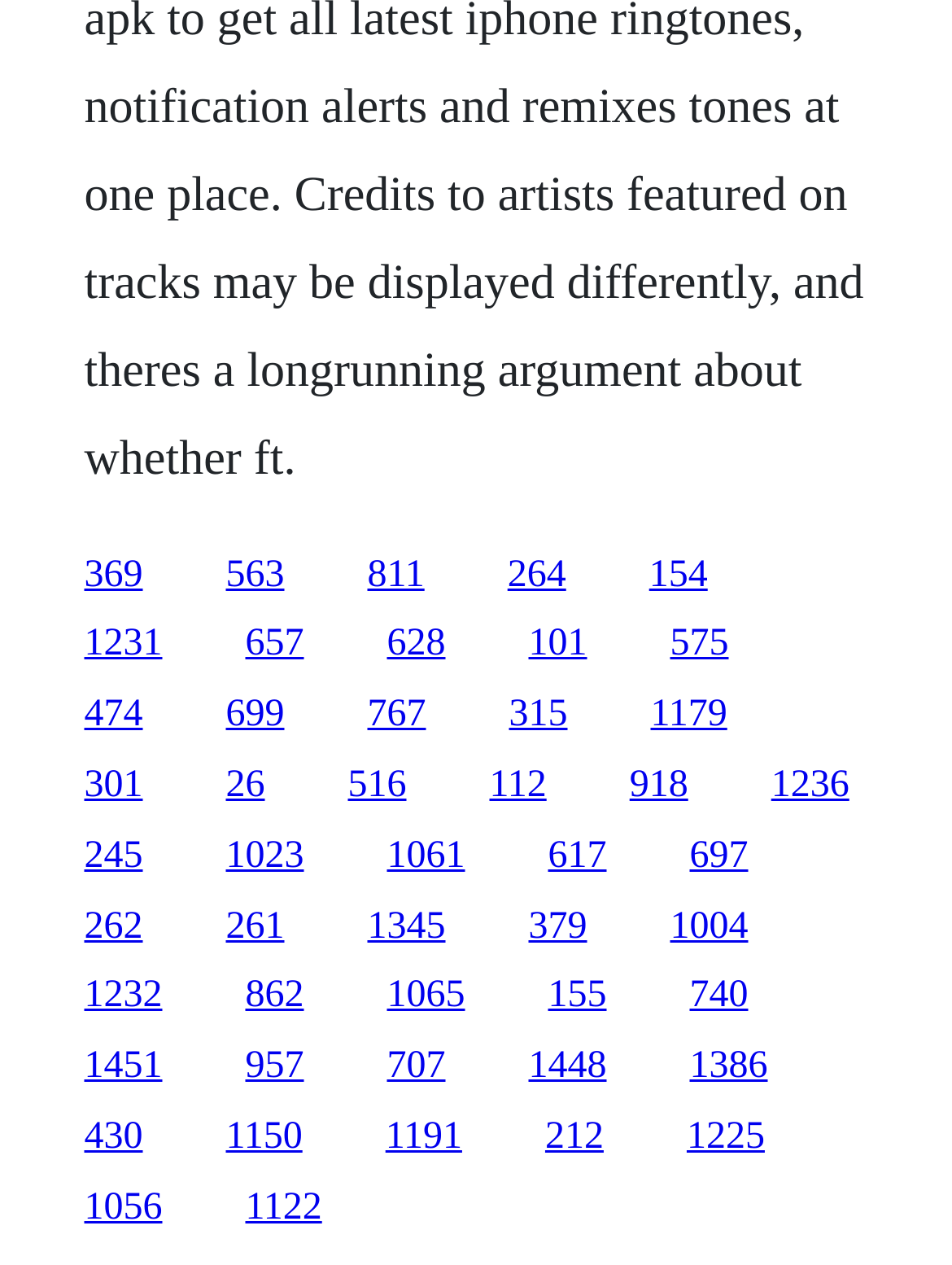Please identify the bounding box coordinates of the area that needs to be clicked to follow this instruction: "access the fifteenth link".

[0.661, 0.604, 0.723, 0.637]